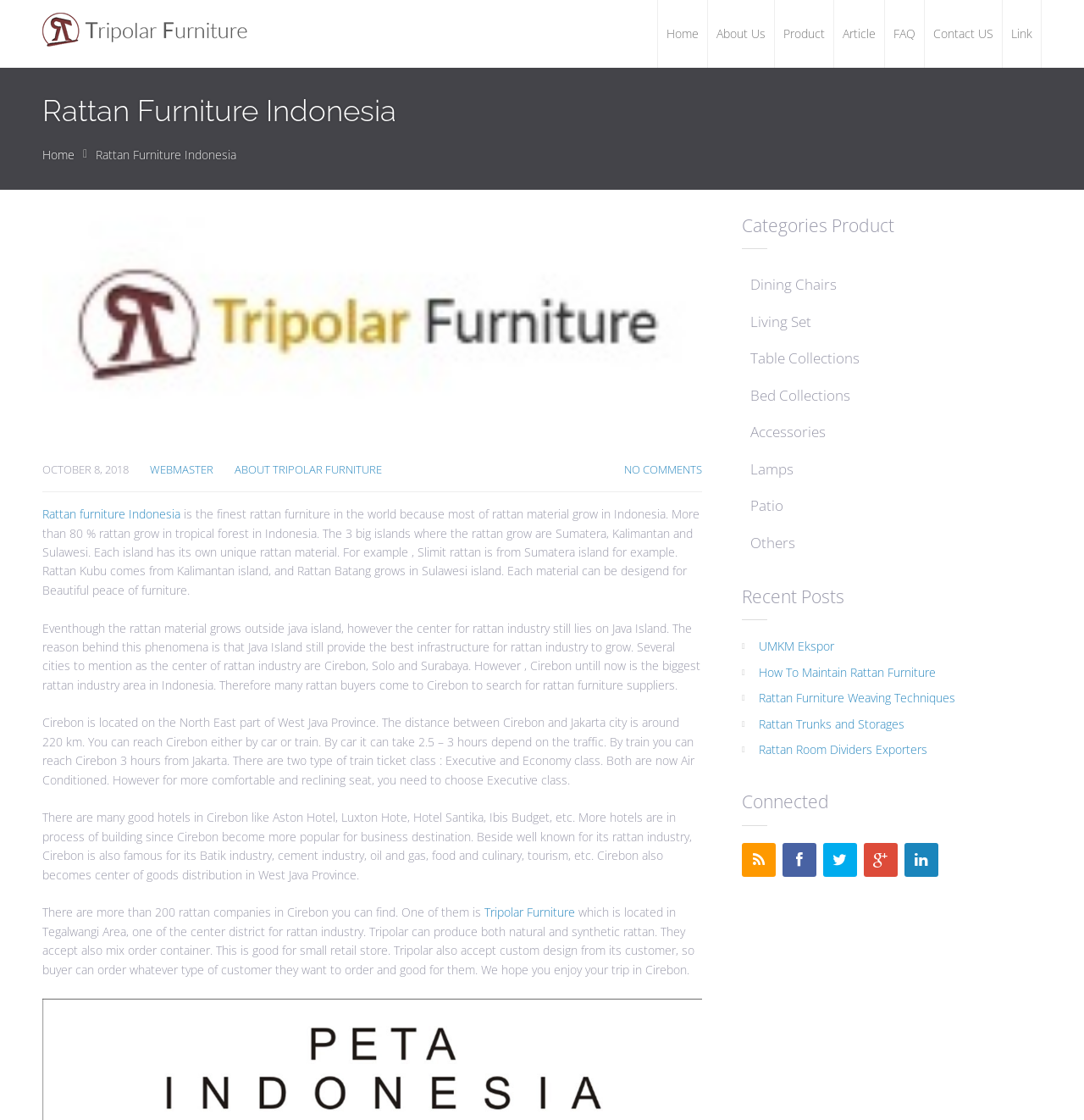Locate the bounding box coordinates of the element to click to perform the following action: 'Check 'Recent Posts''. The coordinates should be given as four float values between 0 and 1, in the form of [left, top, right, bottom].

[0.684, 0.522, 0.779, 0.543]